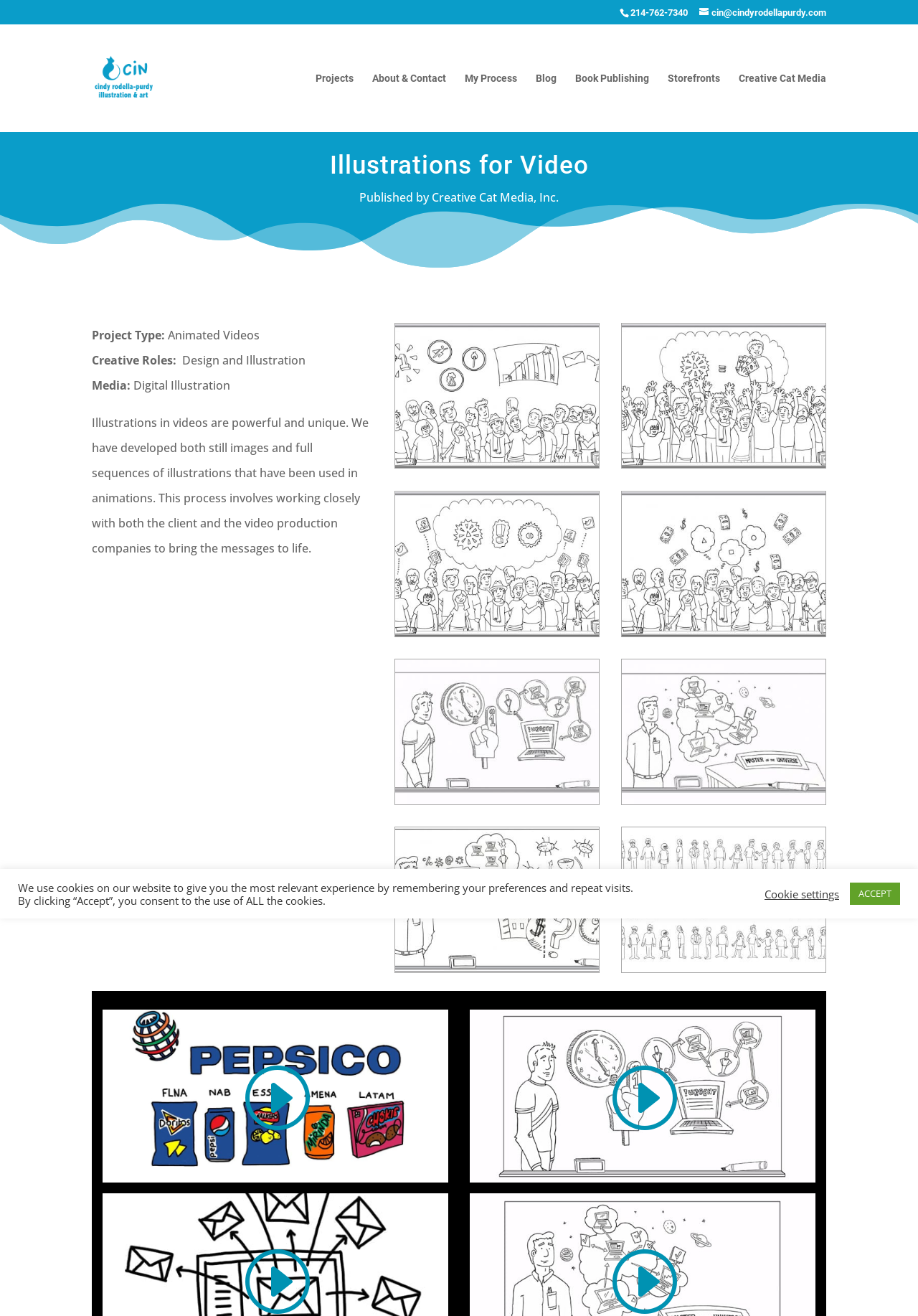Identify the bounding box coordinates of the clickable region to carry out the given instruction: "Click the 'Projects' link".

[0.344, 0.055, 0.385, 0.1]